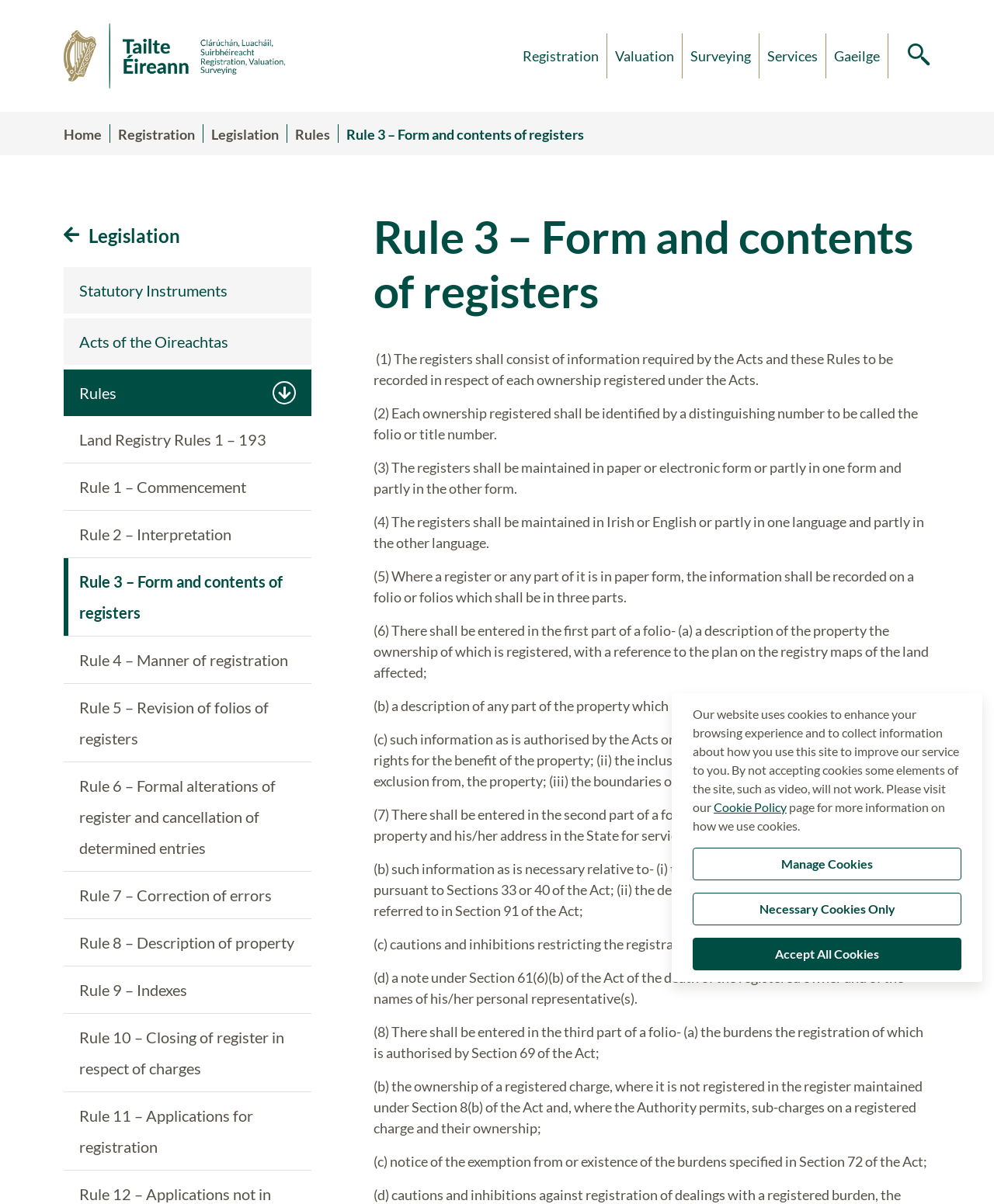What is the purpose of the third part of a folio?
Please answer the question with a detailed and comprehensive explanation.

The third part of a folio is used to record burdens, including the registration of charges, sub-charges, and notice of exemption from or existence of burdens specified in Section 72 of the Act.